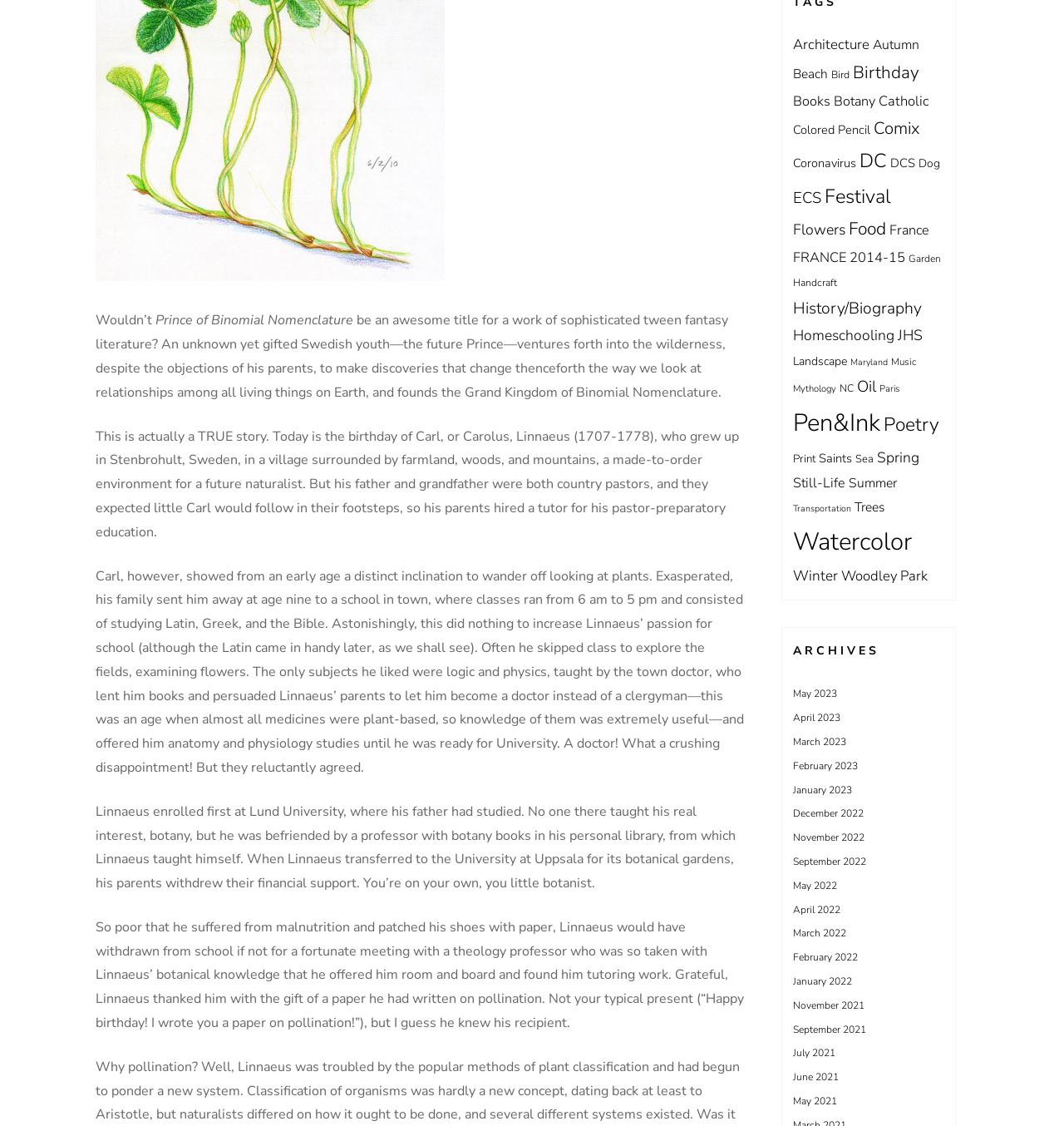What is the name of the person being described?
From the screenshot, provide a brief answer in one word or phrase.

Carl Linnaeus